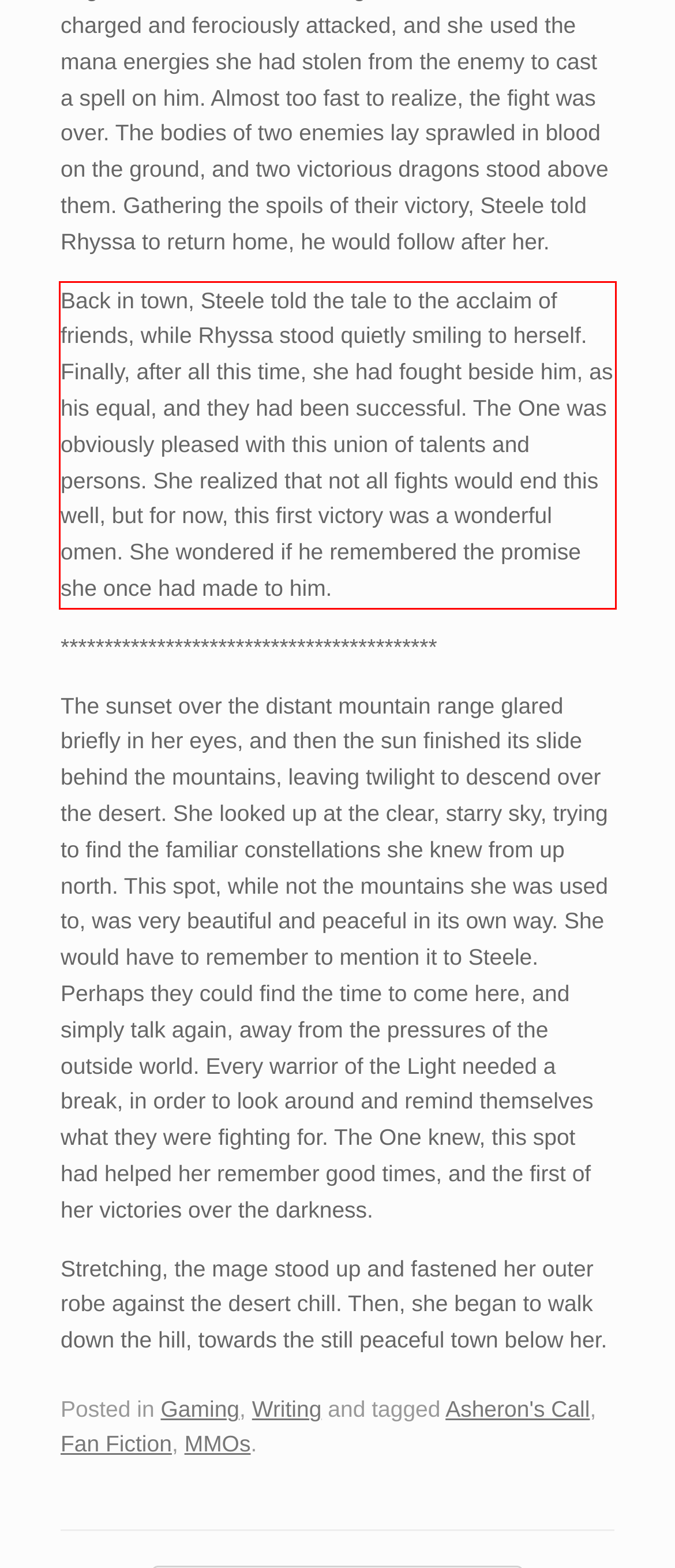You are provided with a screenshot of a webpage featuring a red rectangle bounding box. Extract the text content within this red bounding box using OCR.

Back in town, Steele told the tale to the acclaim of friends, while Rhyssa stood quietly smiling to herself. Finally, after all this time, she had fought beside him, as his equal, and they had been successful. The One was obviously pleased with this union of talents and persons. She realized that not all fights would end this well, but for now, this first victory was a wonderful omen. She wondered if he remembered the promise she once had made to him.